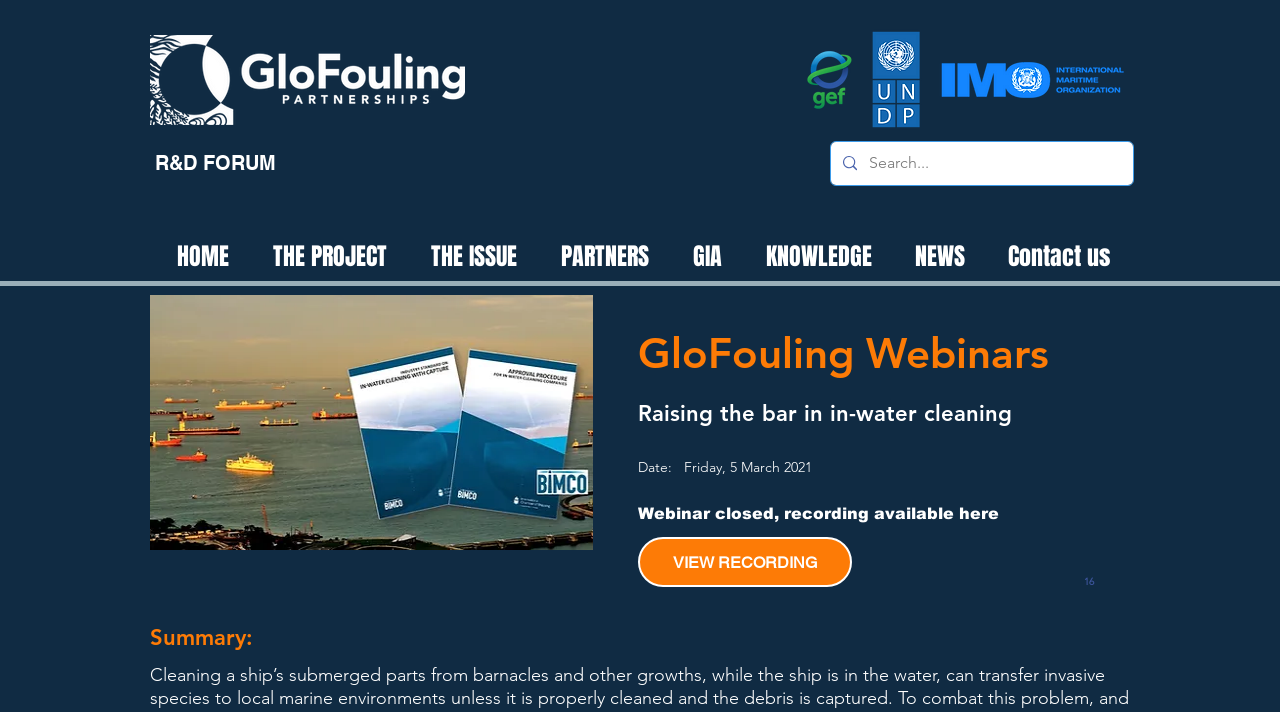What is the date of the webinar?
Identify the answer in the screenshot and reply with a single word or phrase.

Friday, 5 March 2021